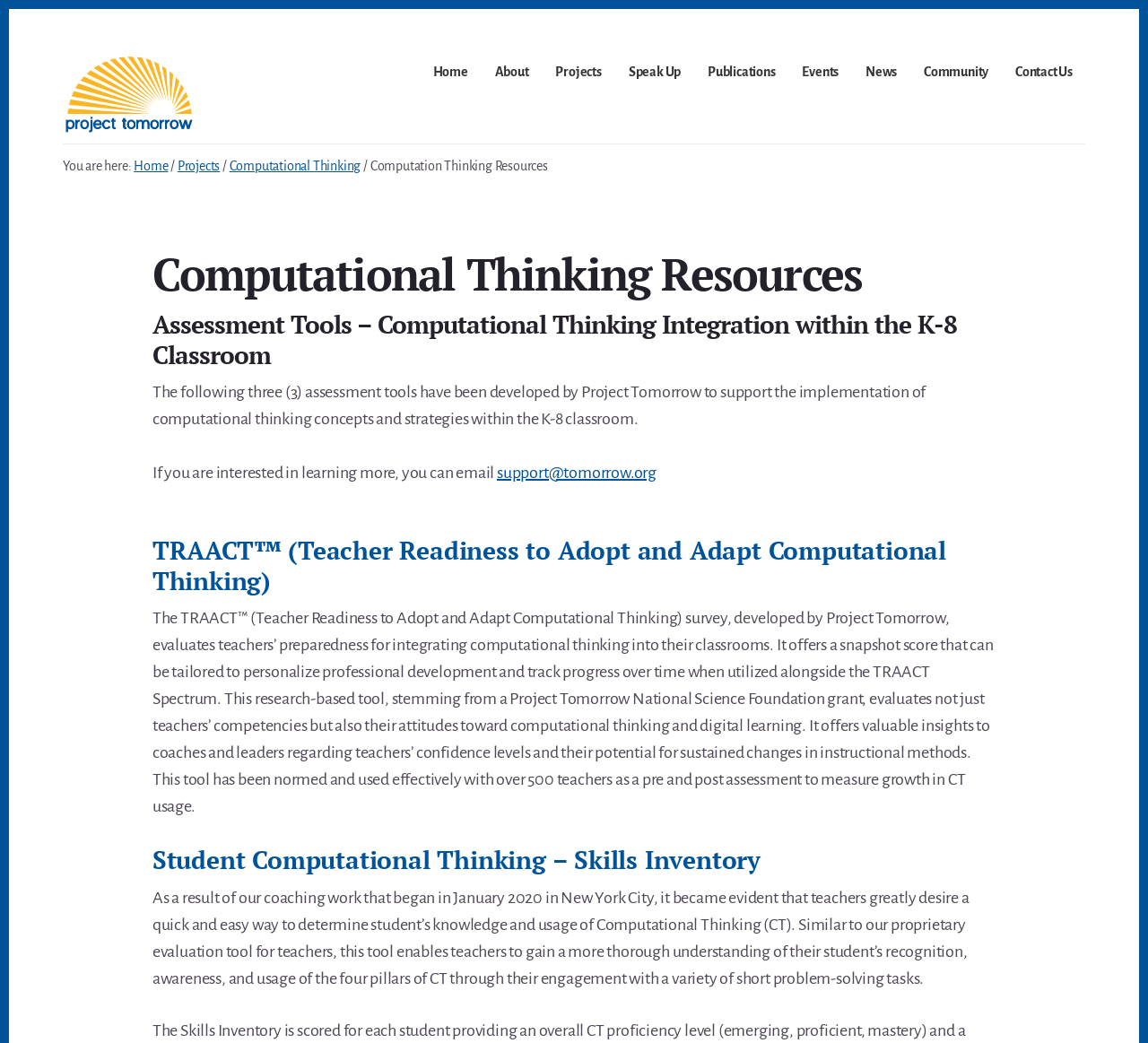Utilize the information from the image to answer the question in detail:
What is the name of the project mentioned?

The name of the project mentioned is 'Project Tomorrow', which is found in the link 'Project Tomorrow' with an image, and also mentioned in the text 'The TRAACT™ (Teacher Readiness to Adopt and Adapt Computational Thinking) survey, developed by Project Tomorrow...'.